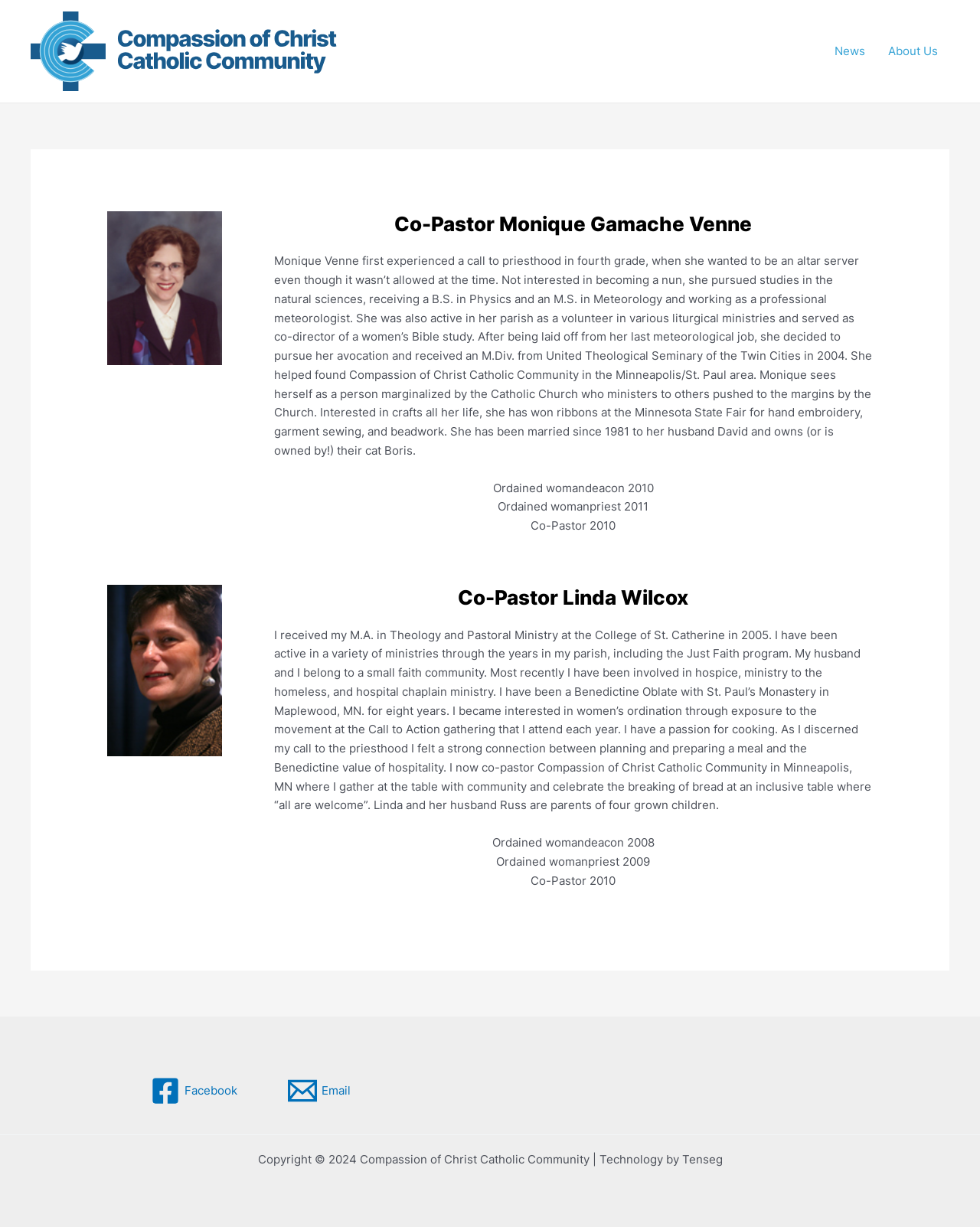Please determine the bounding box coordinates for the UI element described as: "Email Email".

[0.28, 0.866, 0.372, 0.912]